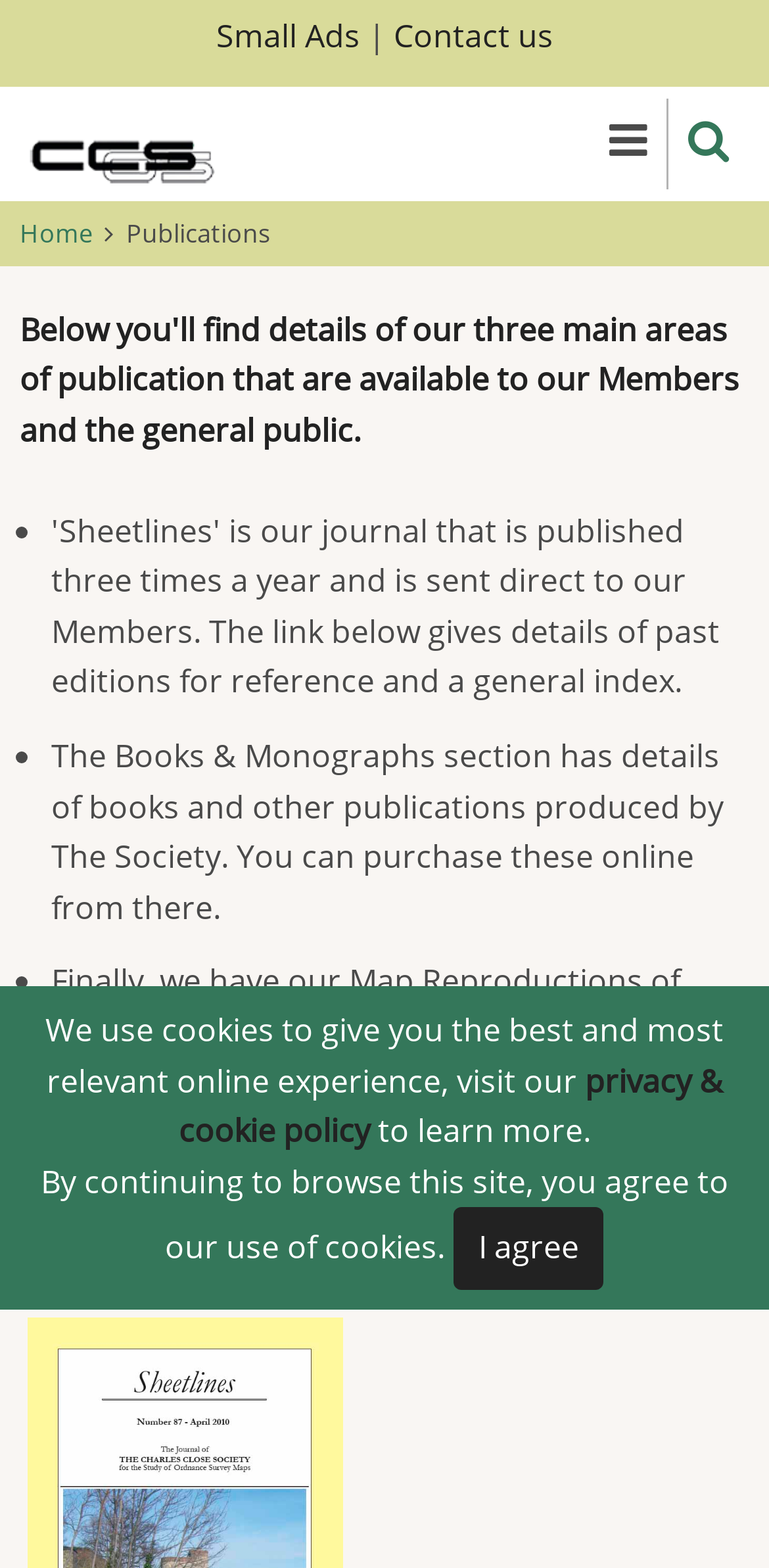Please answer the following query using a single word or phrase: 
How many sections are listed under Publications?

Three